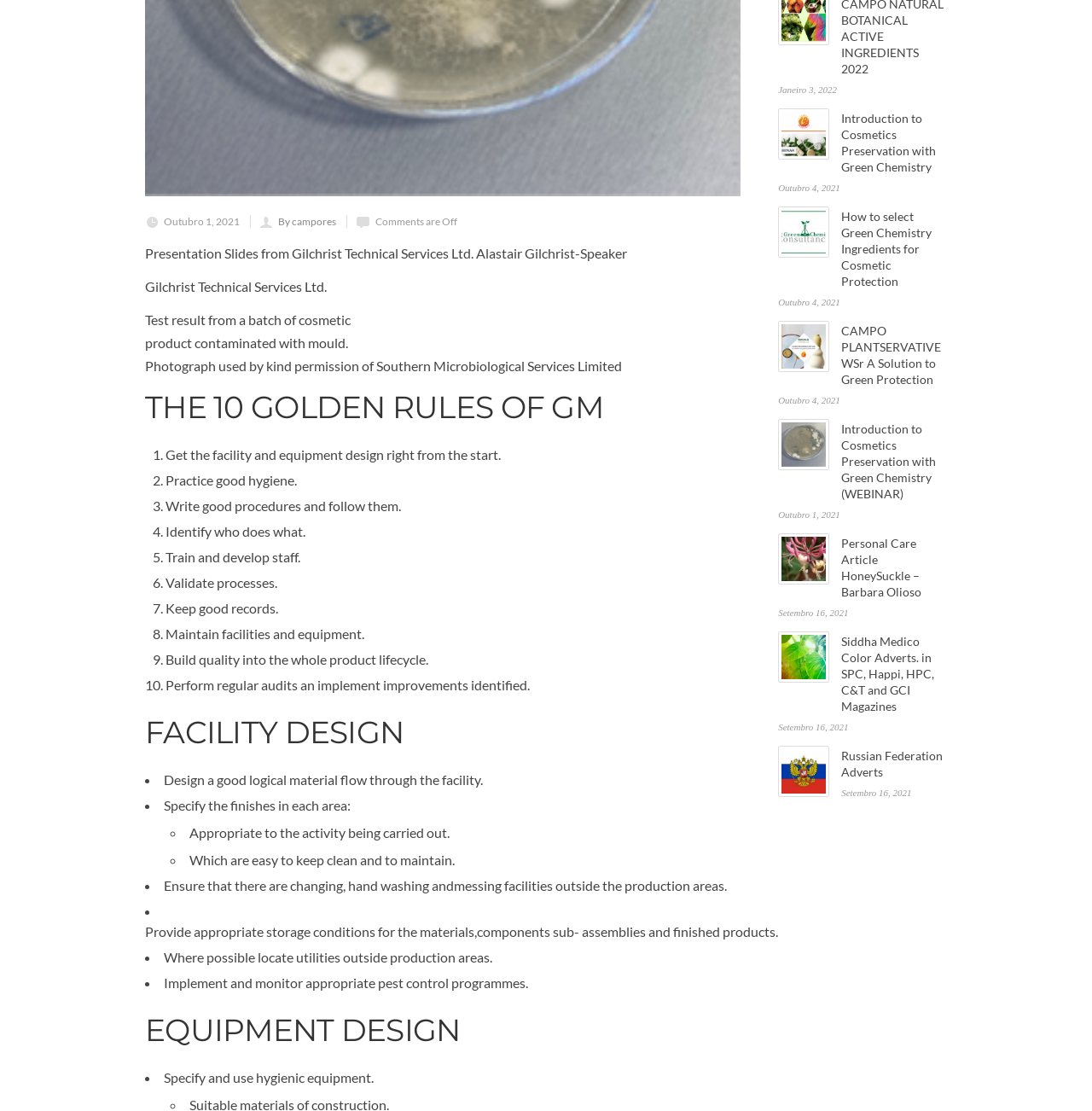Using the provided element description: "Jan »", determine the bounding box coordinates of the corresponding UI element in the screenshot.

[0.729, 0.239, 0.752, 0.252]